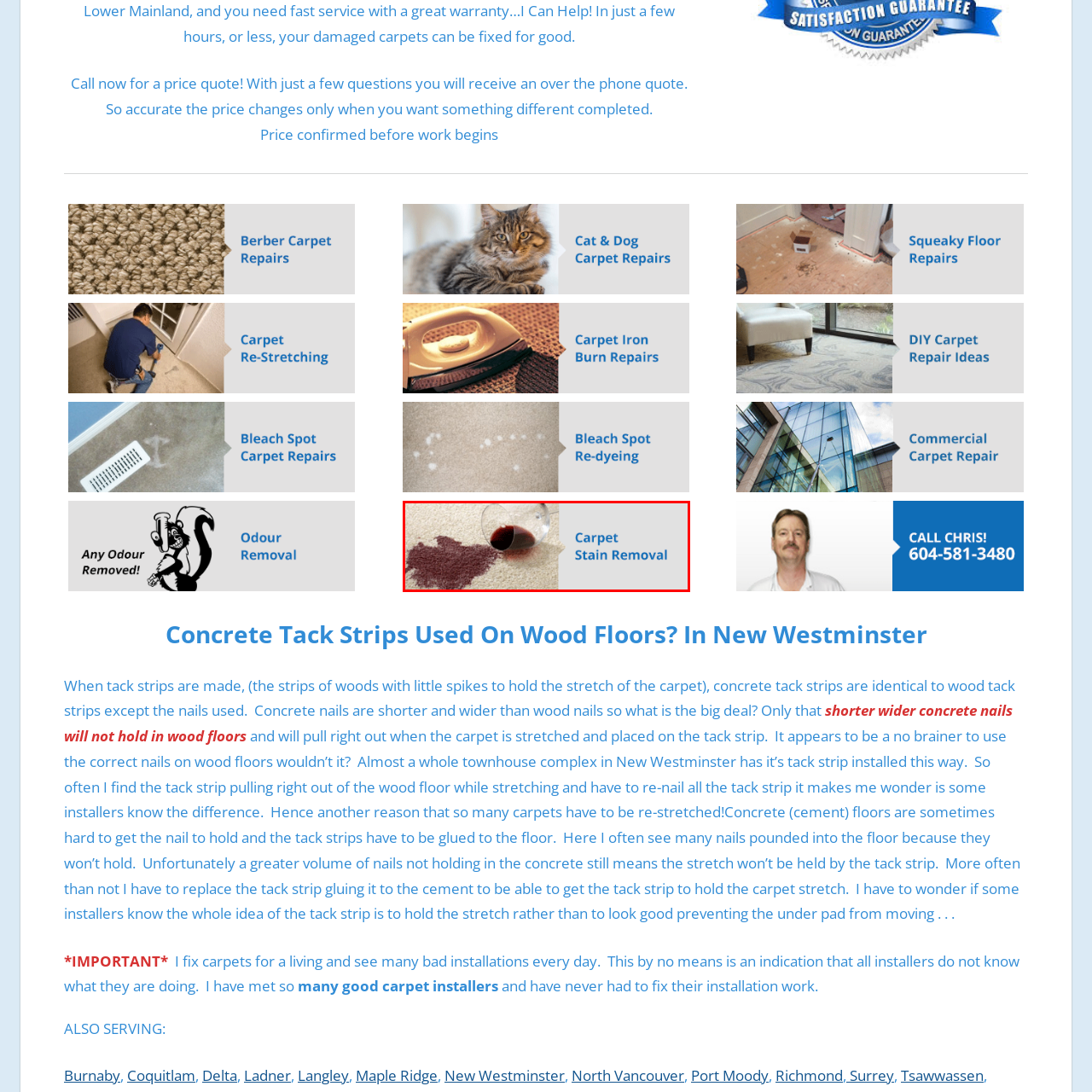What is the source of the stain on the carpet?
Analyze the image highlighted by the red bounding box and give a detailed response to the question using the information from the image.

The image shows a spilled wine glass, which is the source of the red stain on the light-colored carpet, as described in the caption.